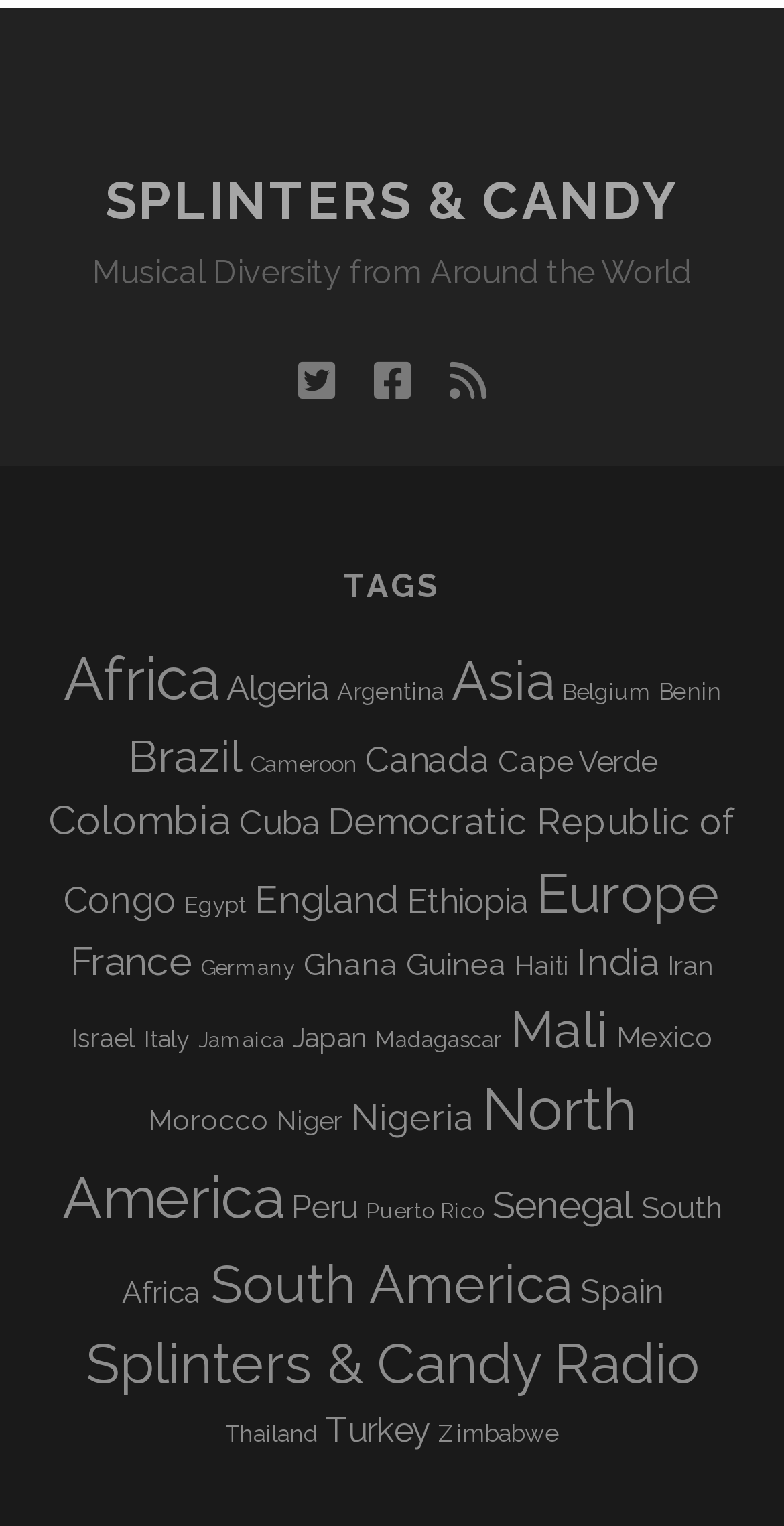Please identify the bounding box coordinates of the region to click in order to complete the task: "Click on the Twitter link". The coordinates must be four float numbers between 0 and 1, specified as [left, top, right, bottom].

[0.38, 0.227, 0.426, 0.274]